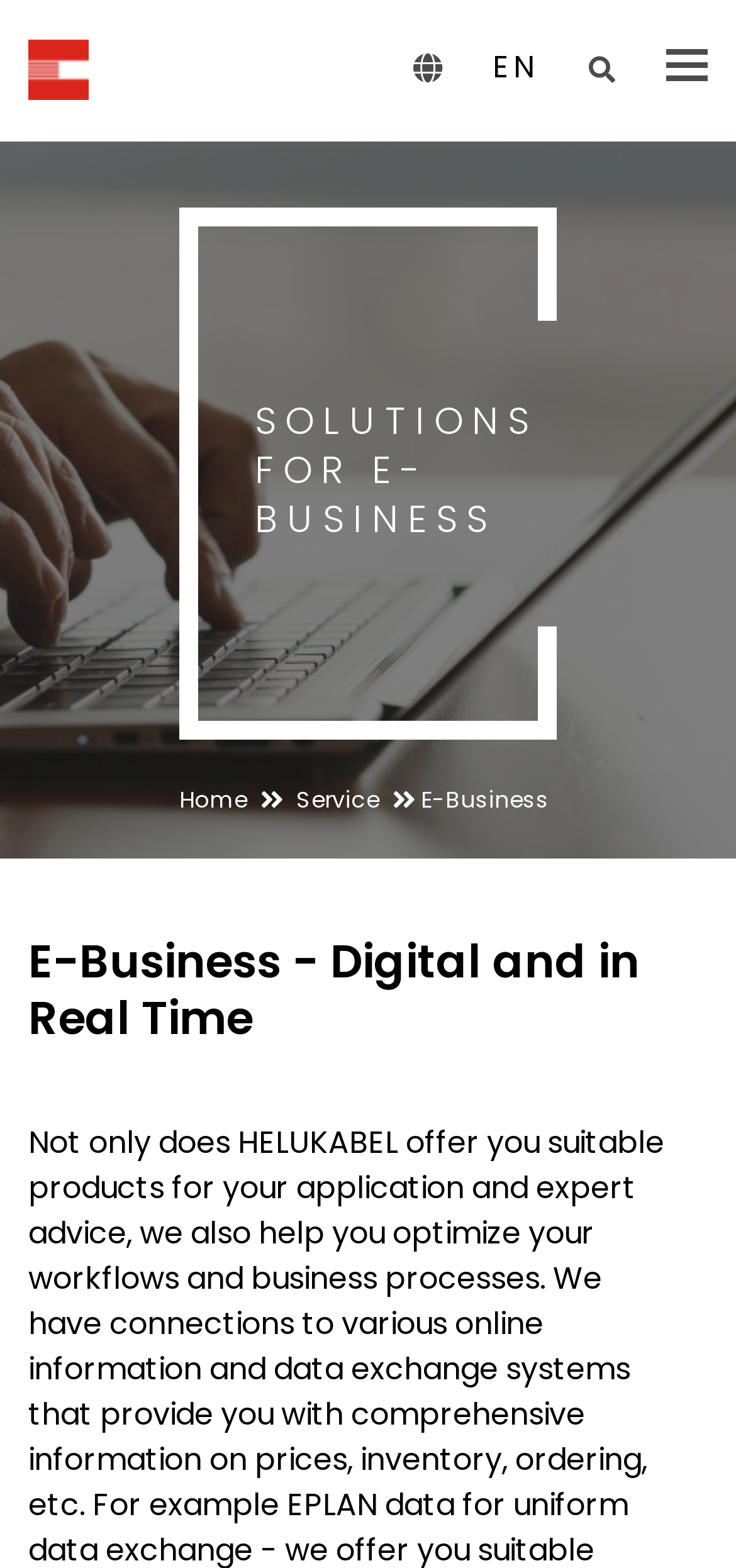What is the main topic of the webpage?
Based on the screenshot, provide your answer in one word or phrase.

E-Business